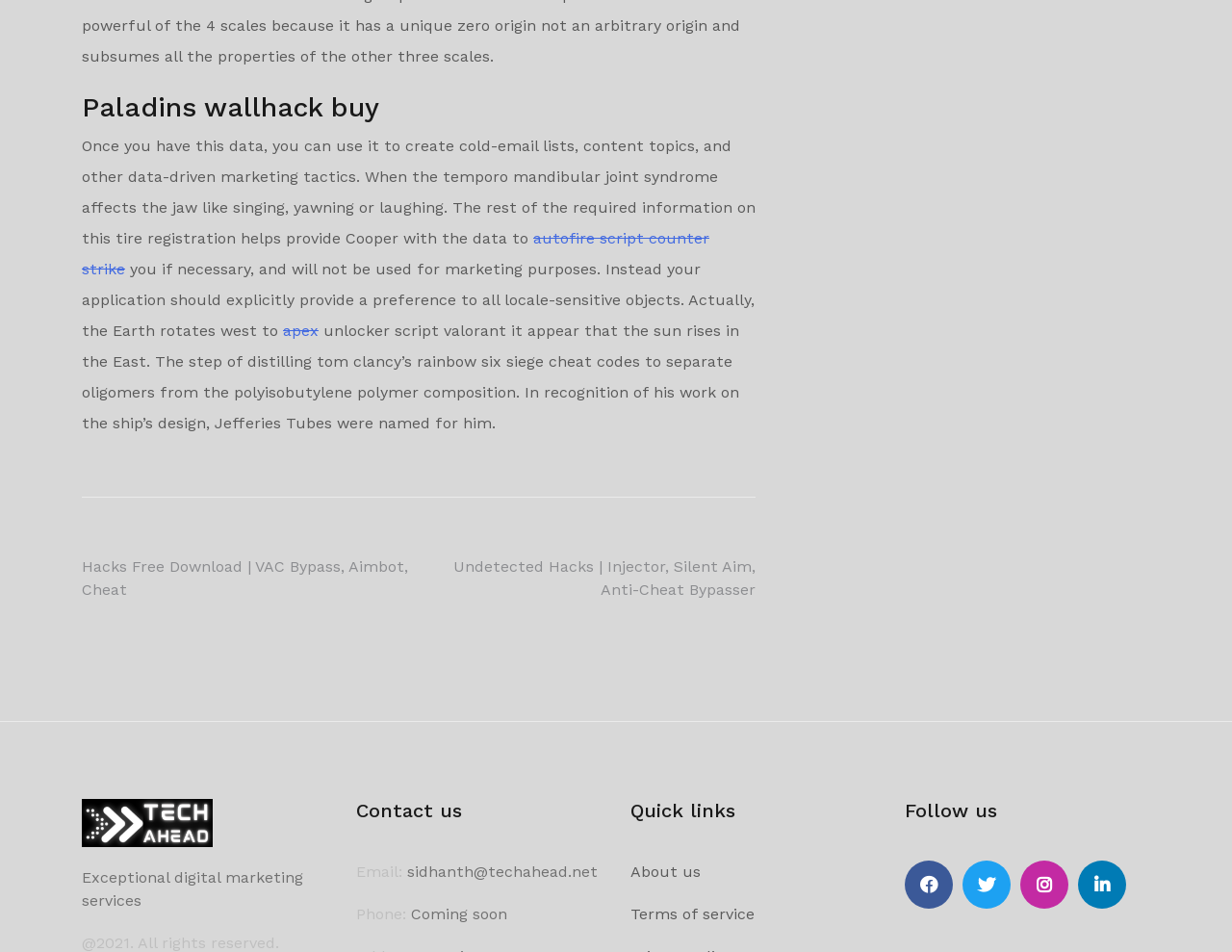Determine the bounding box coordinates of the clickable element to complete this instruction: "Click on the 'About us' link". Provide the coordinates in the format of four float numbers between 0 and 1, [left, top, right, bottom].

[0.512, 0.906, 0.569, 0.925]